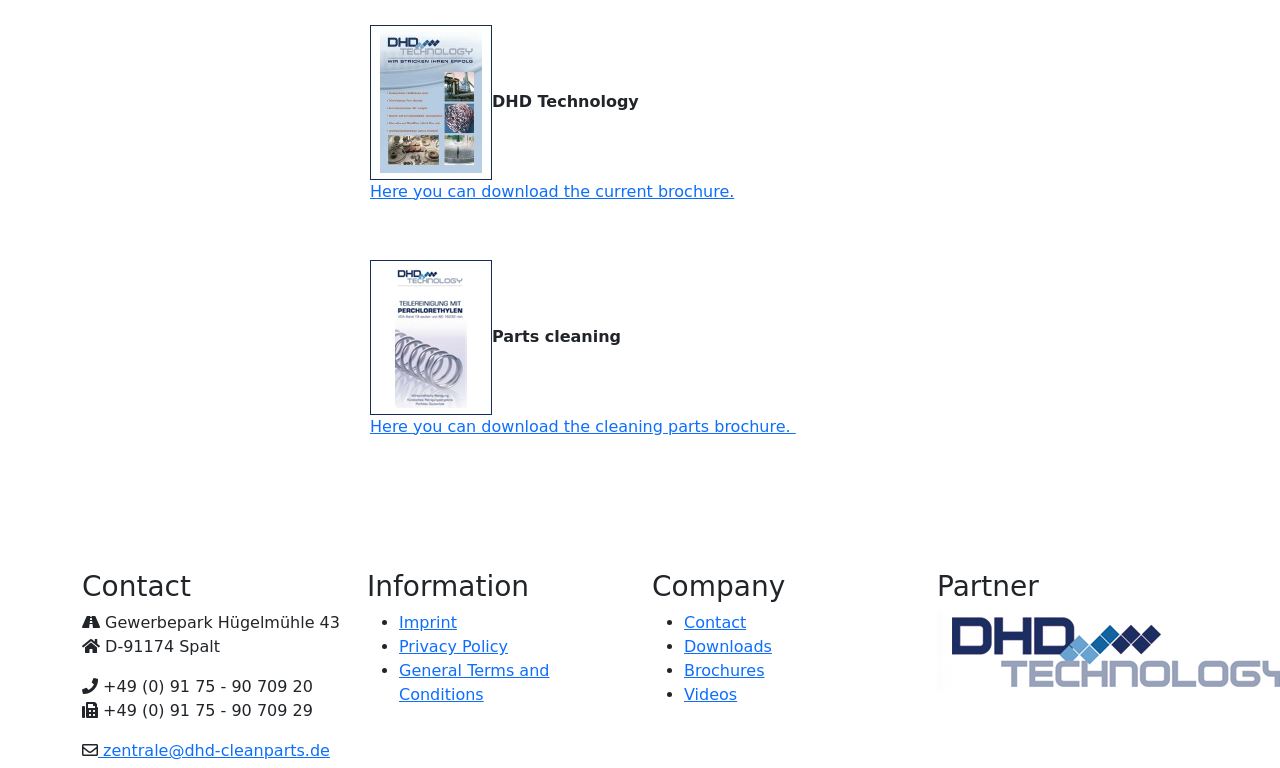Answer the question with a brief word or phrase:
What is the phone number for contact?

+49 (0) 91 75 - 90 709 20